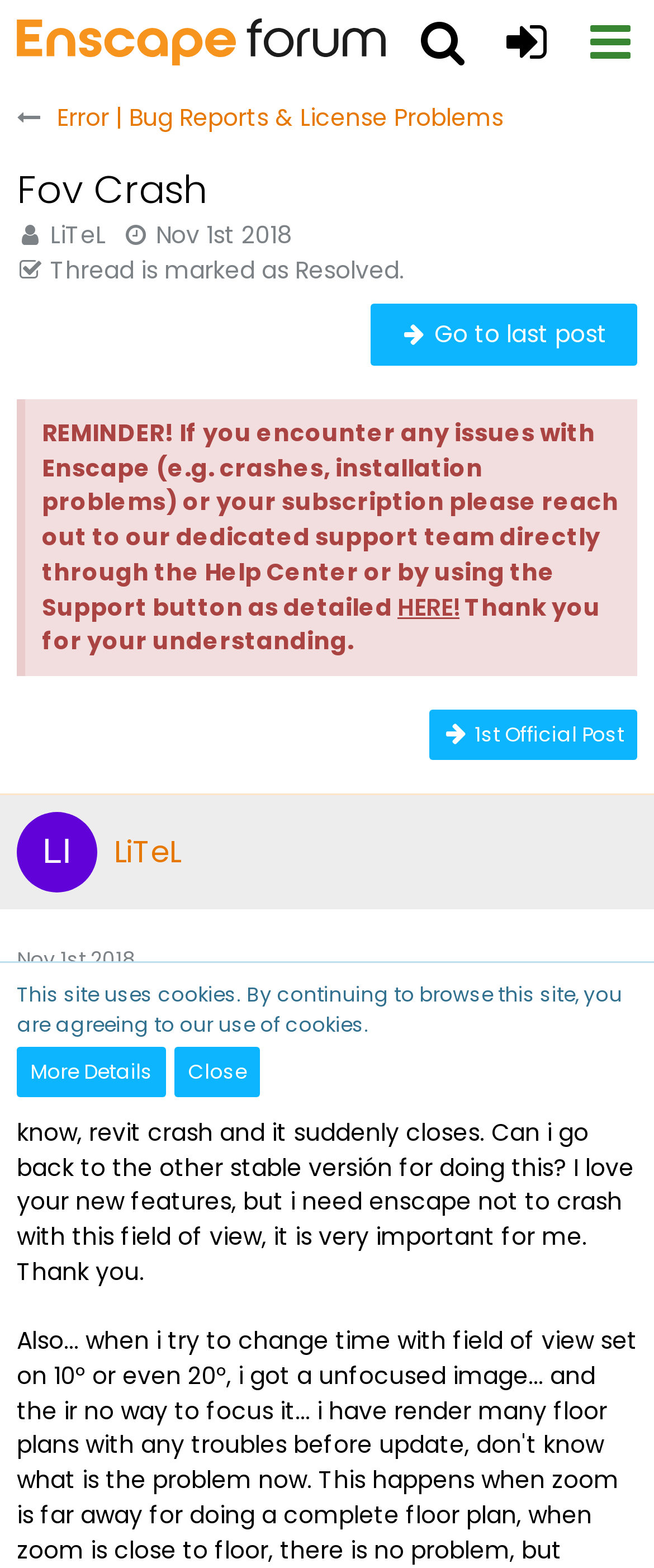Using the given element description, provide the bounding box coordinates (top-left x, top-left y, bottom-right x, bottom-right y) for the corresponding UI element in the screenshot: 1st Official Post

[0.656, 0.453, 0.974, 0.484]